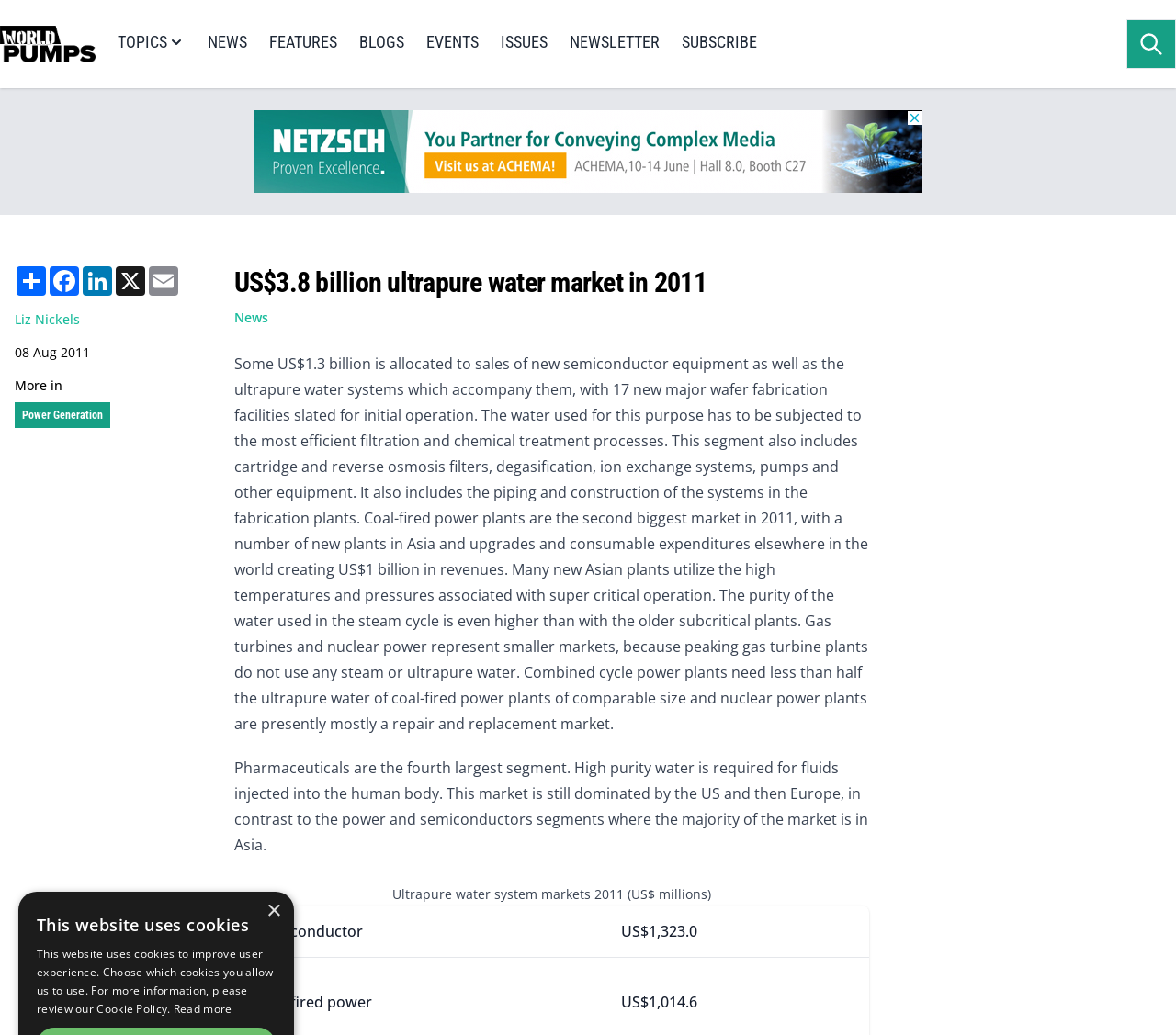Determine the bounding box coordinates of the clickable region to carry out the instruction: "Click on World Pumps".

[0.0, 0.025, 0.081, 0.06]